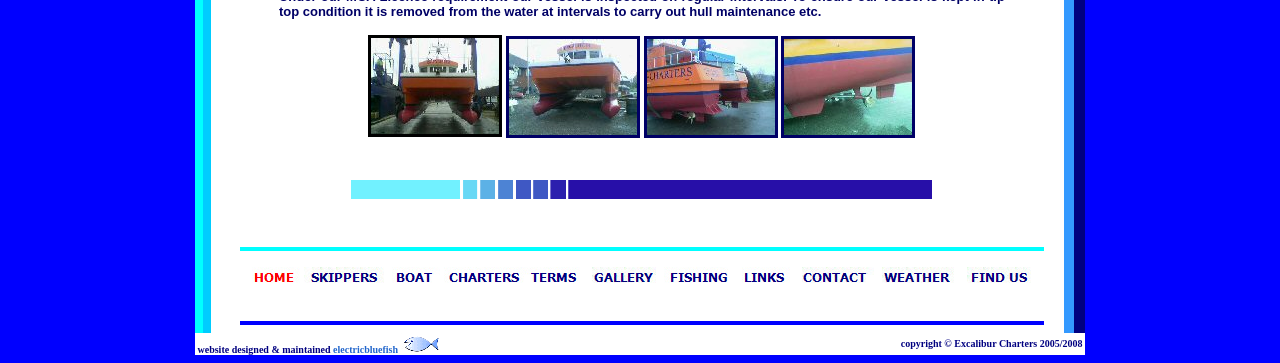What is the purpose of the separator element?
Respond to the question with a well-detailed and thorough answer.

The separator element is used to visually separate different sections of the webpage, as indicated by its horizontal orientation and placement between groups of links and other elements.